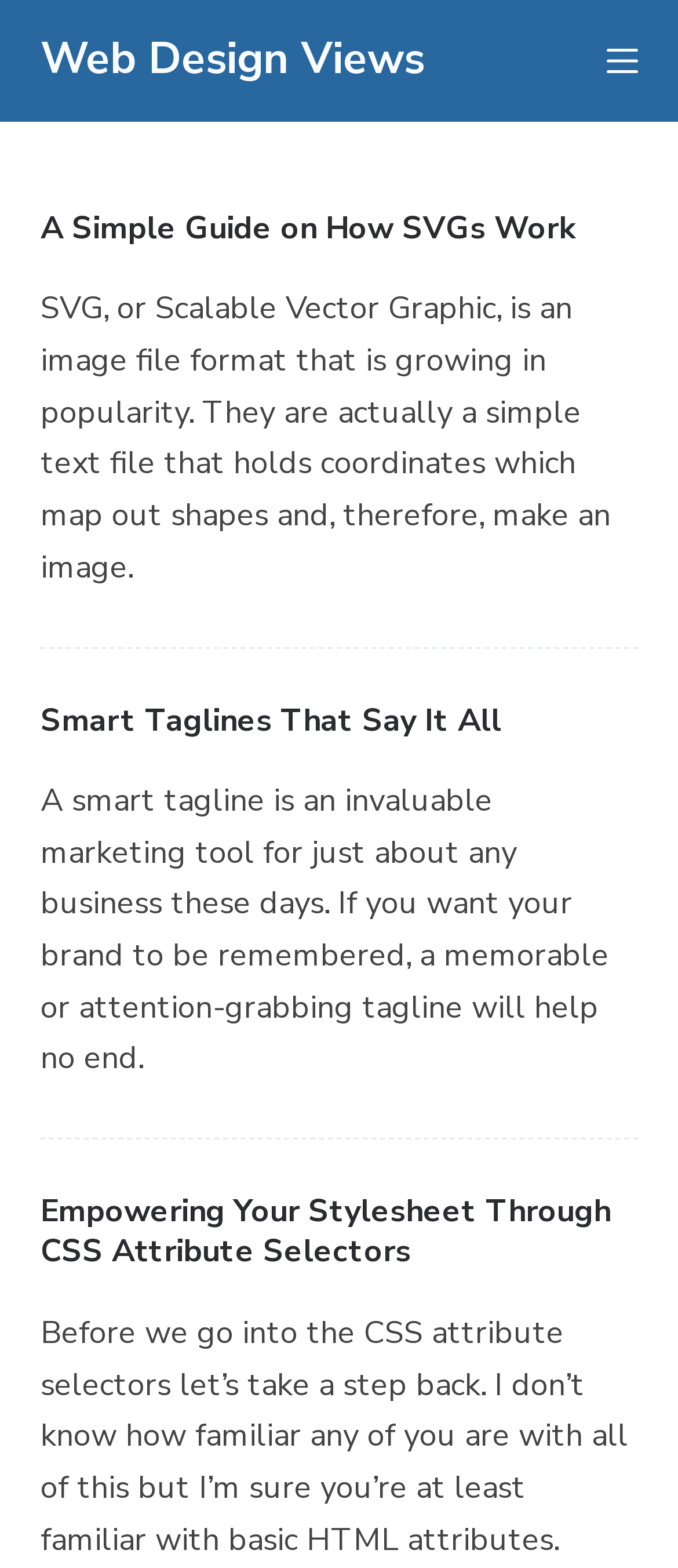Using the element description provided, determine the bounding box coordinates in the format (top-left x, top-left y, bottom-right x, bottom-right y). Ensure that all values are floating point numbers between 0 and 1. Element description: Menu

[0.894, 0.029, 0.94, 0.049]